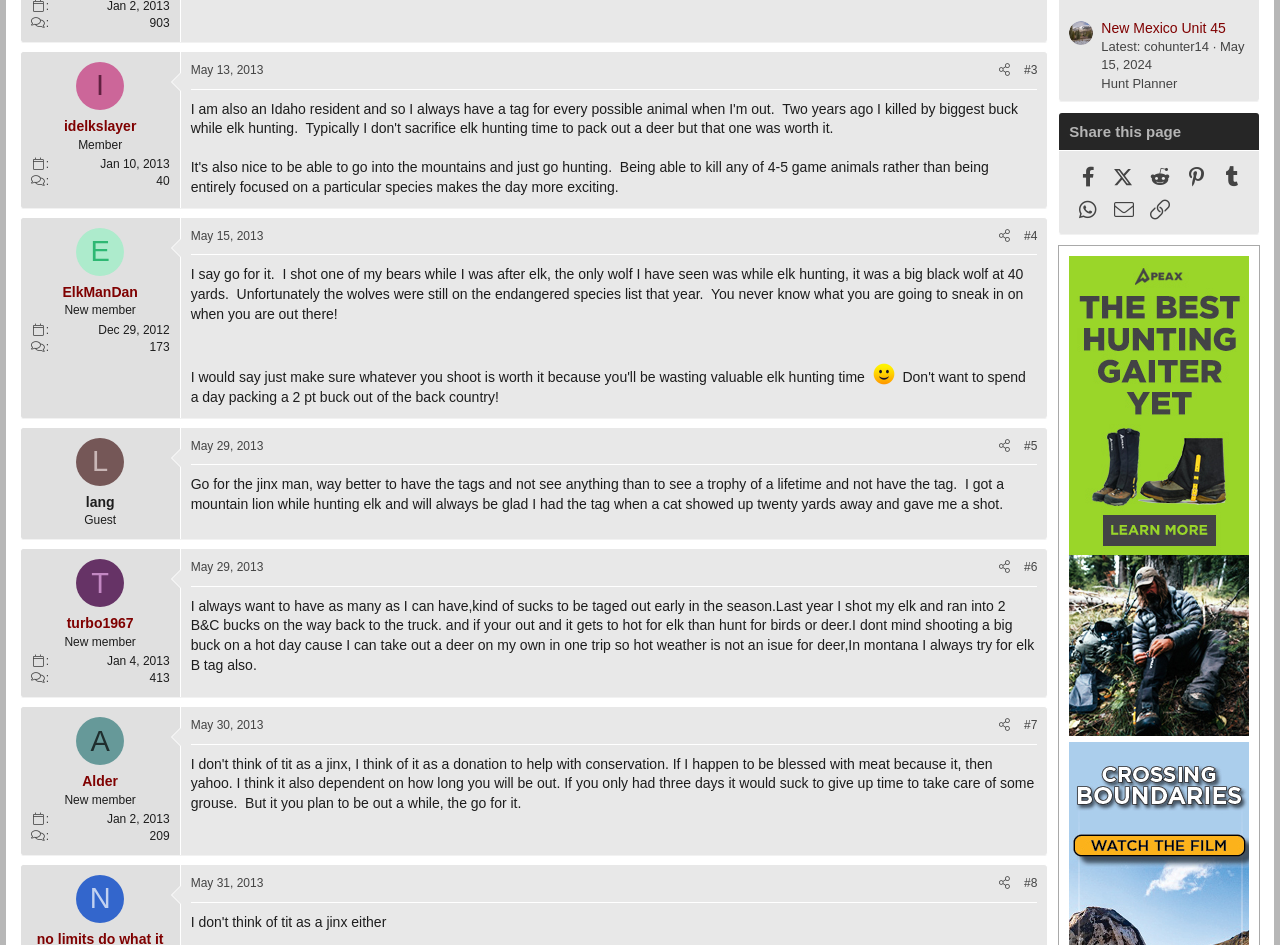Determine the bounding box of the UI element mentioned here: "May 15, 2013". The coordinates must be in the format [left, top, right, bottom] with values ranging from 0 to 1.

[0.154, 0.244, 0.211, 0.259]